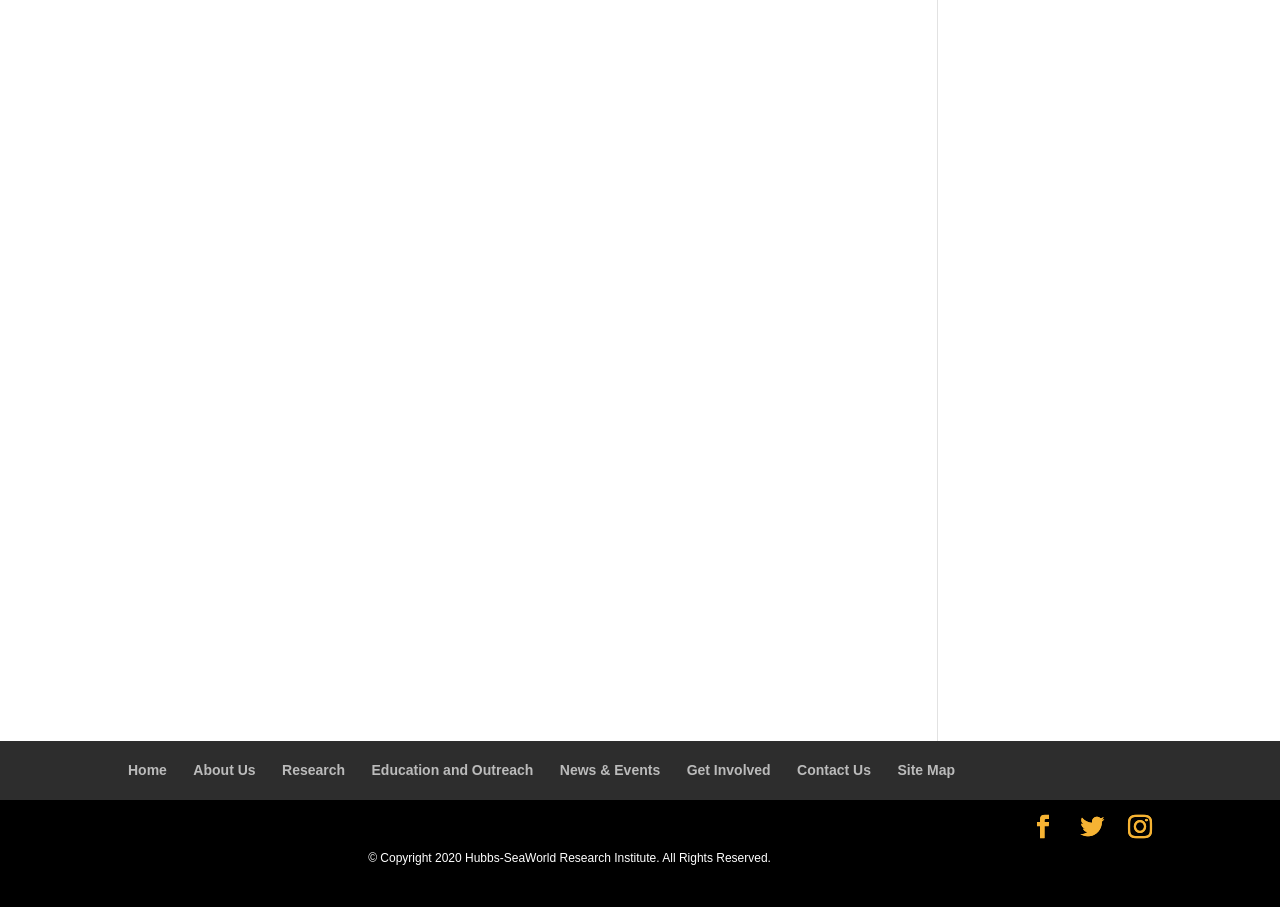Pinpoint the bounding box coordinates of the area that must be clicked to complete this instruction: "Click Contact Us".

[0.623, 0.841, 0.68, 0.858]